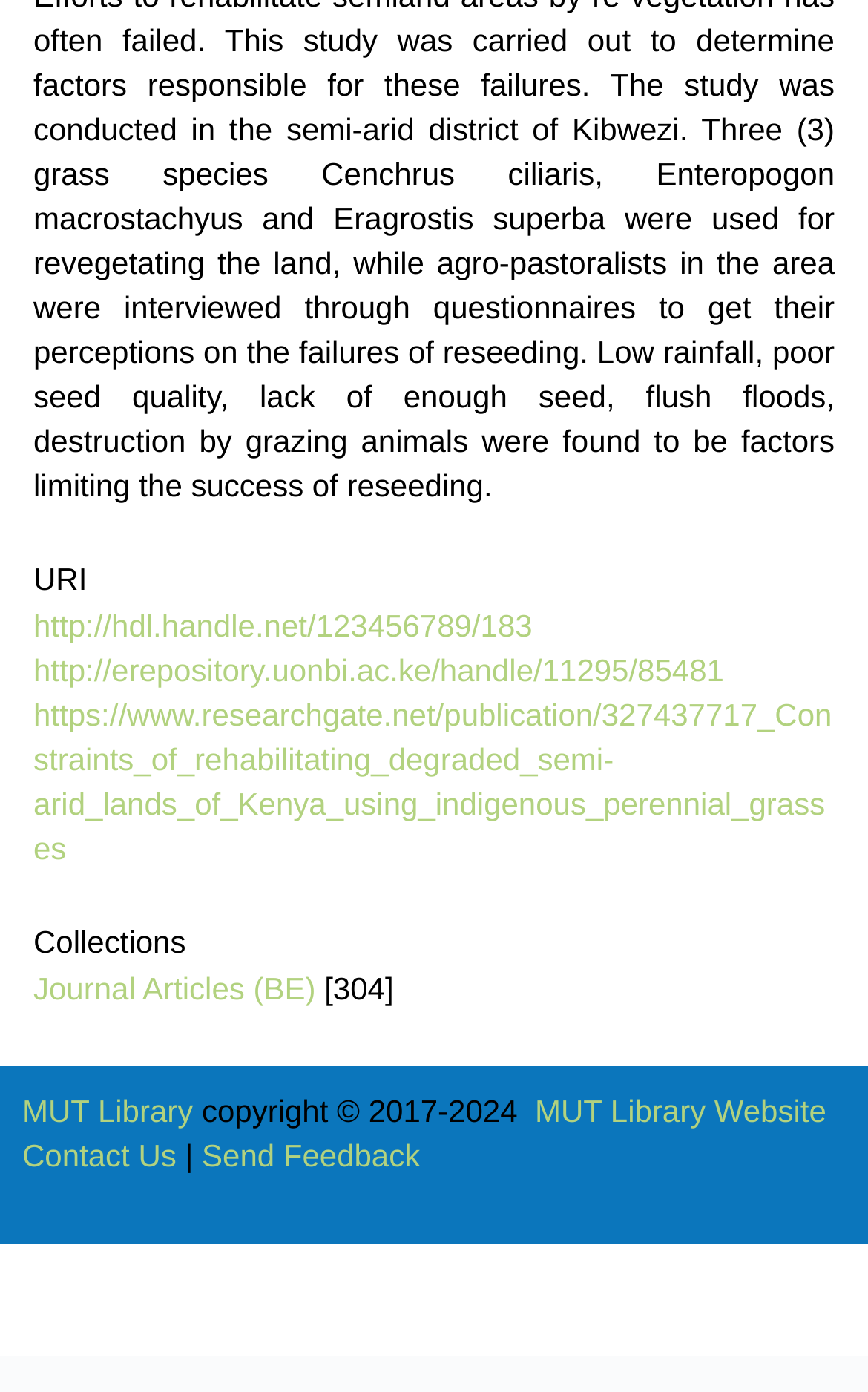Please specify the bounding box coordinates of the clickable region necessary for completing the following instruction: "go to MUT Library Website". The coordinates must consist of four float numbers between 0 and 1, i.e., [left, top, right, bottom].

[0.616, 0.786, 0.952, 0.811]